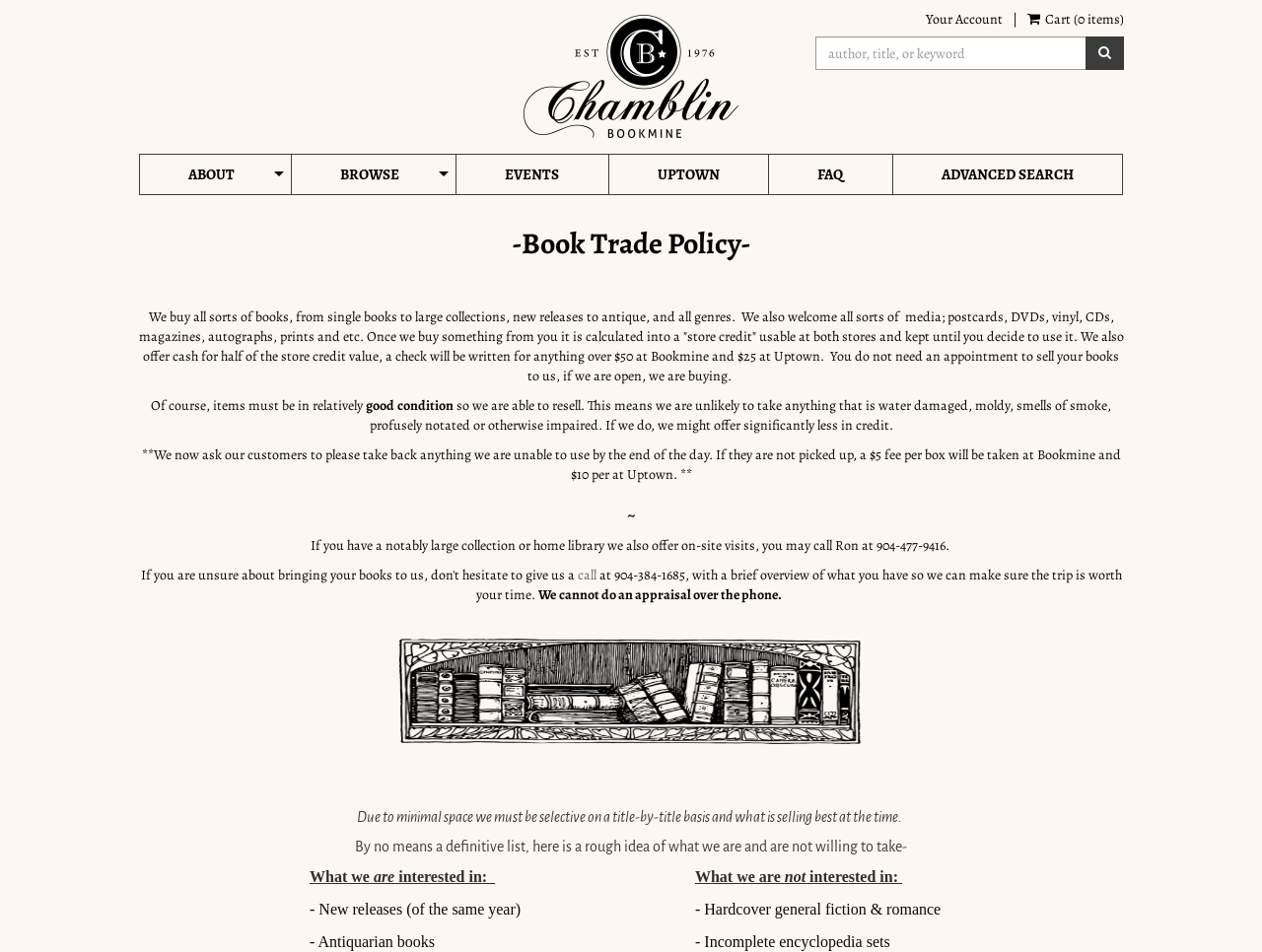Refer to the image and offer a detailed explanation in response to the question: What is the name of the bookstore?

The name of the bookstore can be found in the top-left corner of the webpage, where it says 'Chamblin Bookmine' in an image and a link.